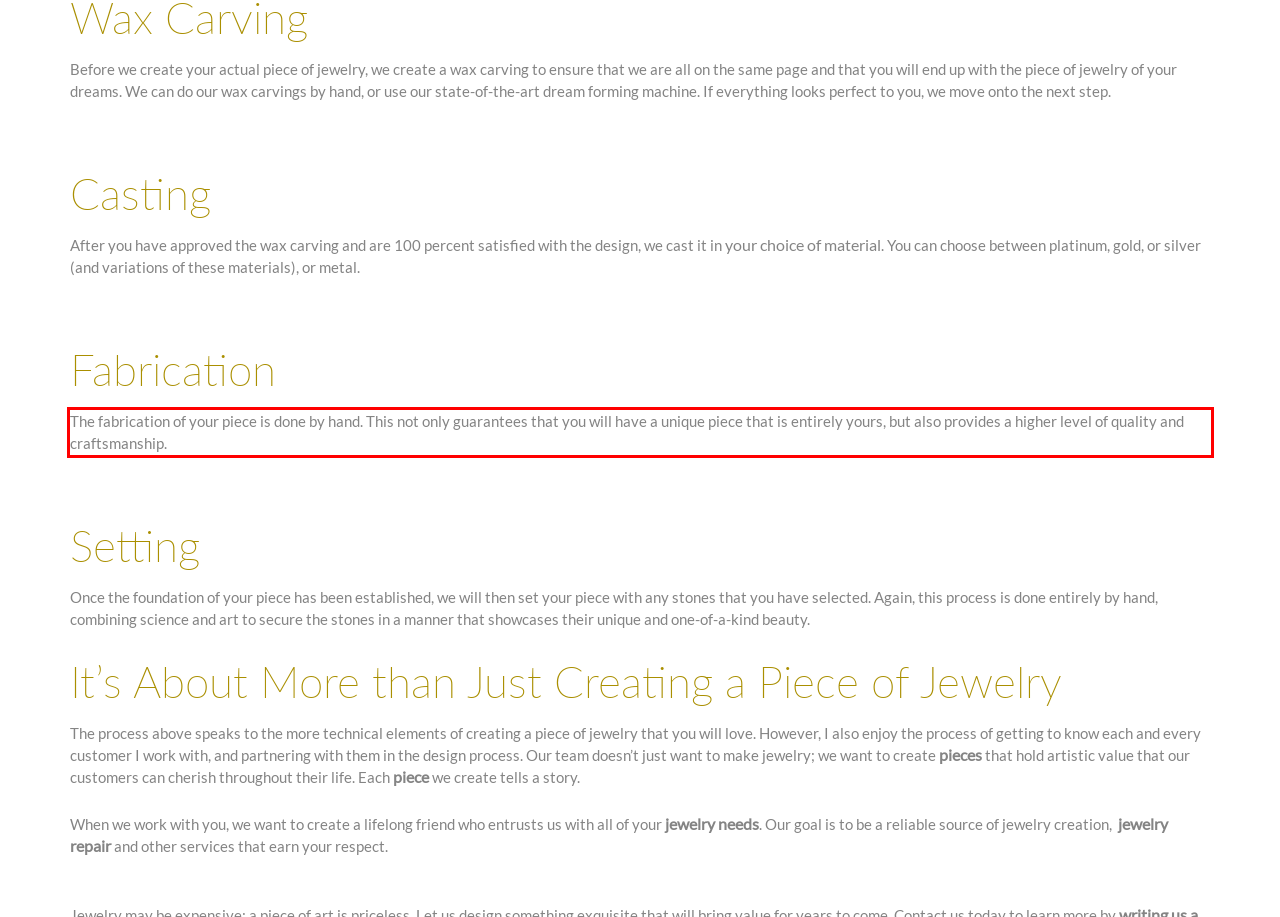There is a UI element on the webpage screenshot marked by a red bounding box. Extract and generate the text content from within this red box.

The fabrication of your piece is done by hand. This not only guarantees that you will have a unique piece that is entirely yours, but also provides a higher level of quality and craftsmanship.